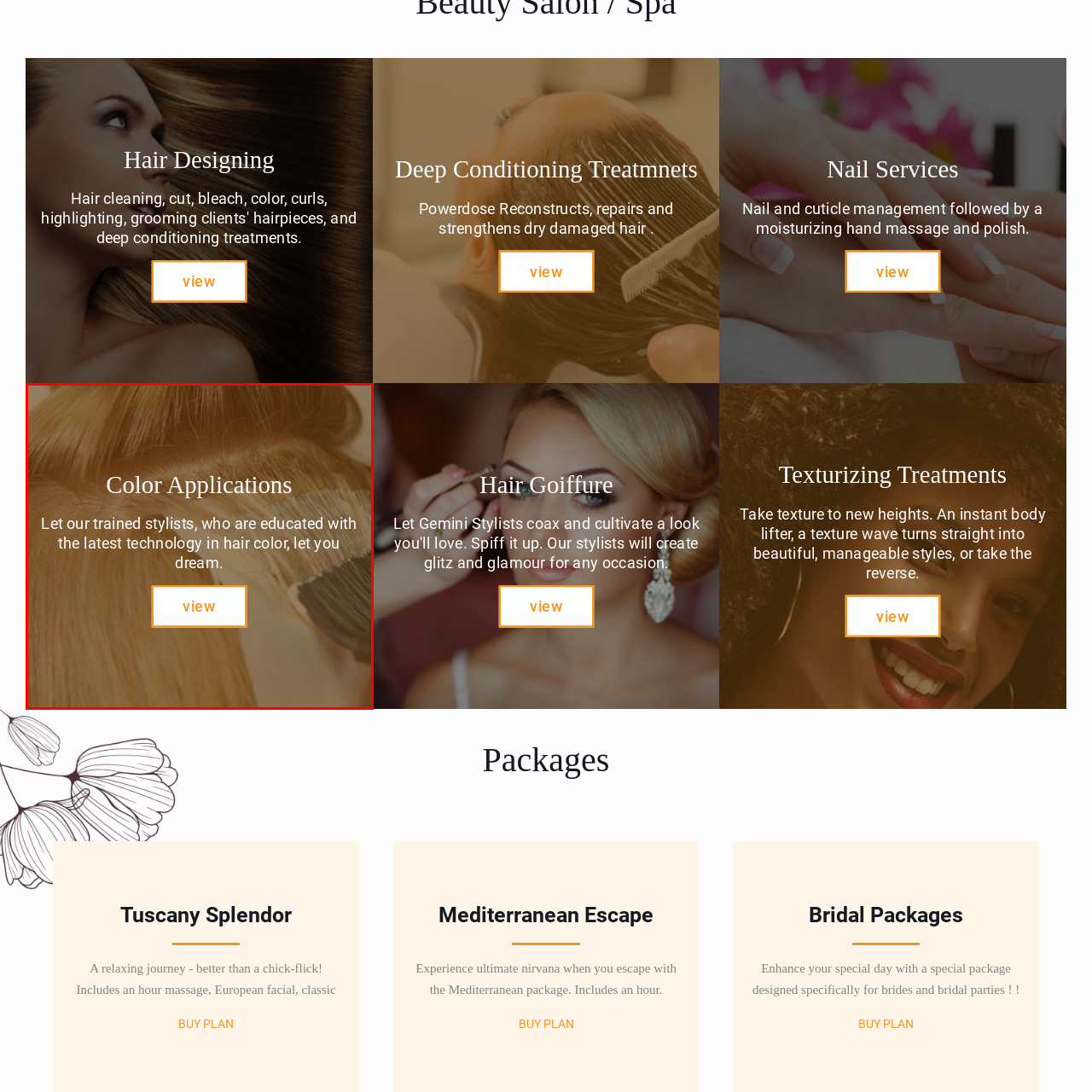What kind of atmosphere does the design of the salon convey?
Direct your attention to the area of the image outlined in red and provide a detailed response based on the visual information available.

The design of the salon features a warm palette, which enhances the welcoming atmosphere of the salon, making clients feel comfortable and at ease.